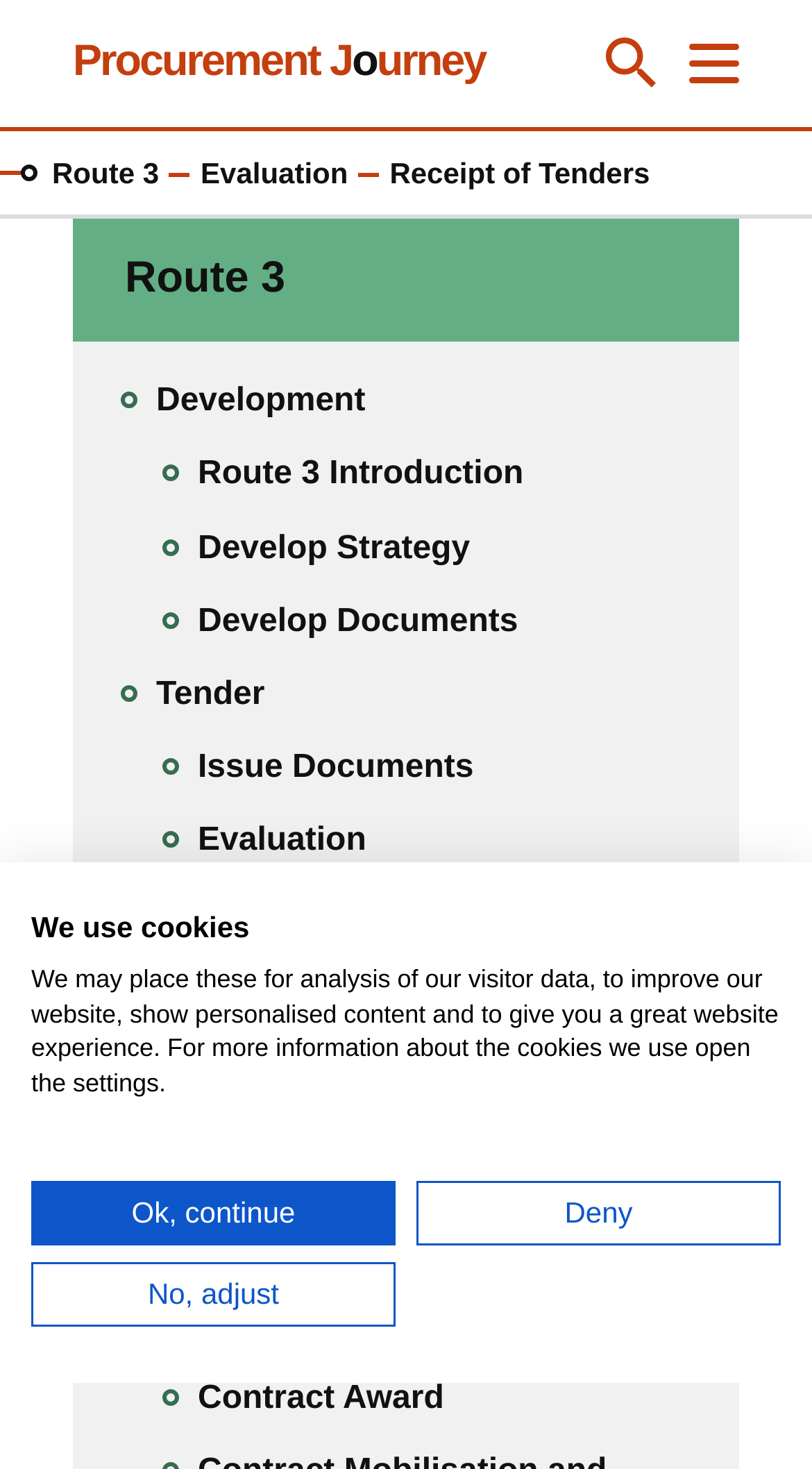Locate the bounding box coordinates of the element to click to perform the following action: 'Open Route 3 Introduction'. The coordinates should be given as four float values between 0 and 1, in the form of [left, top, right, bottom].

[0.231, 0.308, 0.844, 0.339]